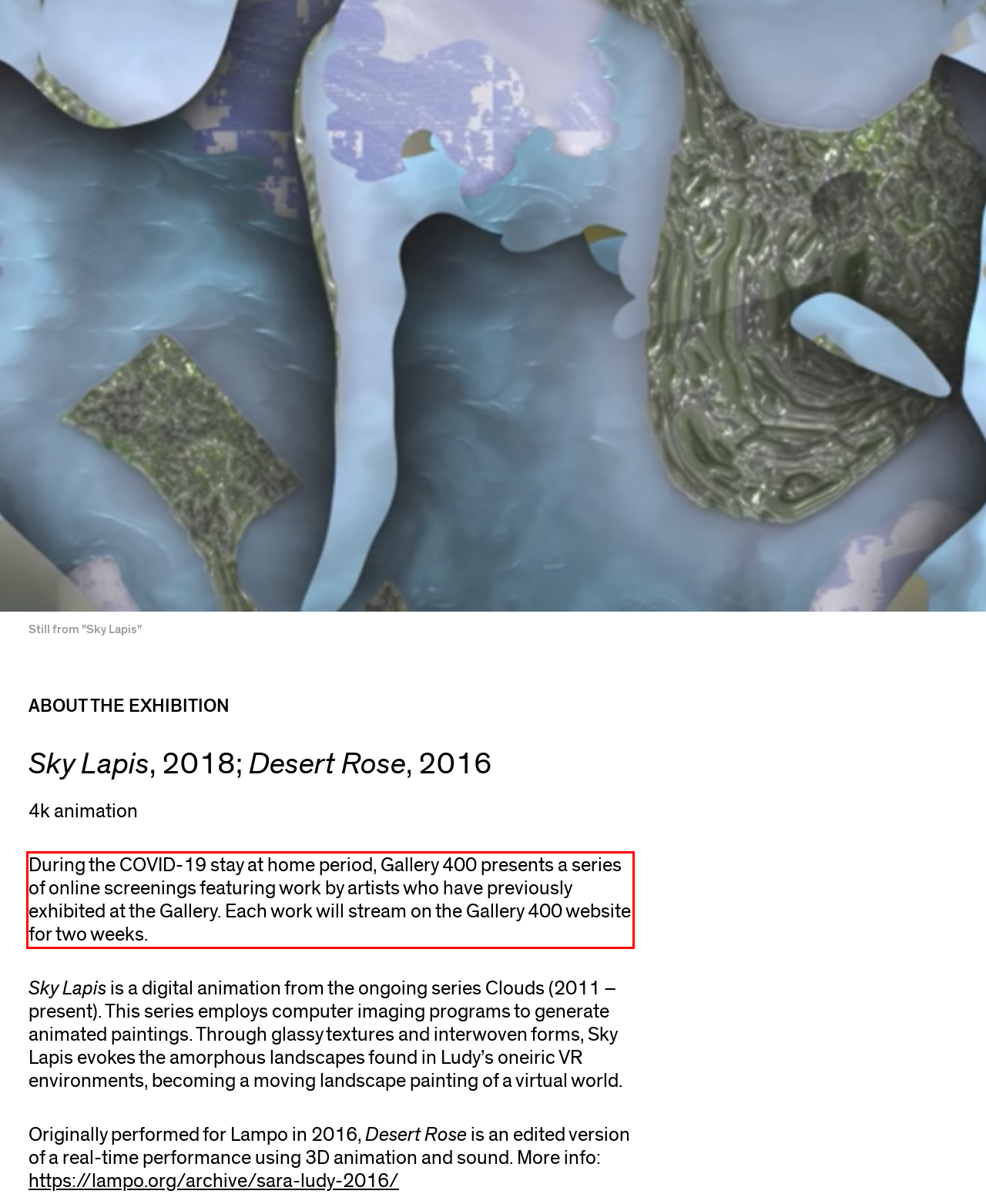You are provided with a webpage screenshot that includes a red rectangle bounding box. Extract the text content from within the bounding box using OCR.

During the COVID-19 stay at home period, Gallery 400 presents a series of online screenings featuring work by artists who have previously exhibited at the Gallery. Each work will stream on the Gallery 400 website for two weeks.